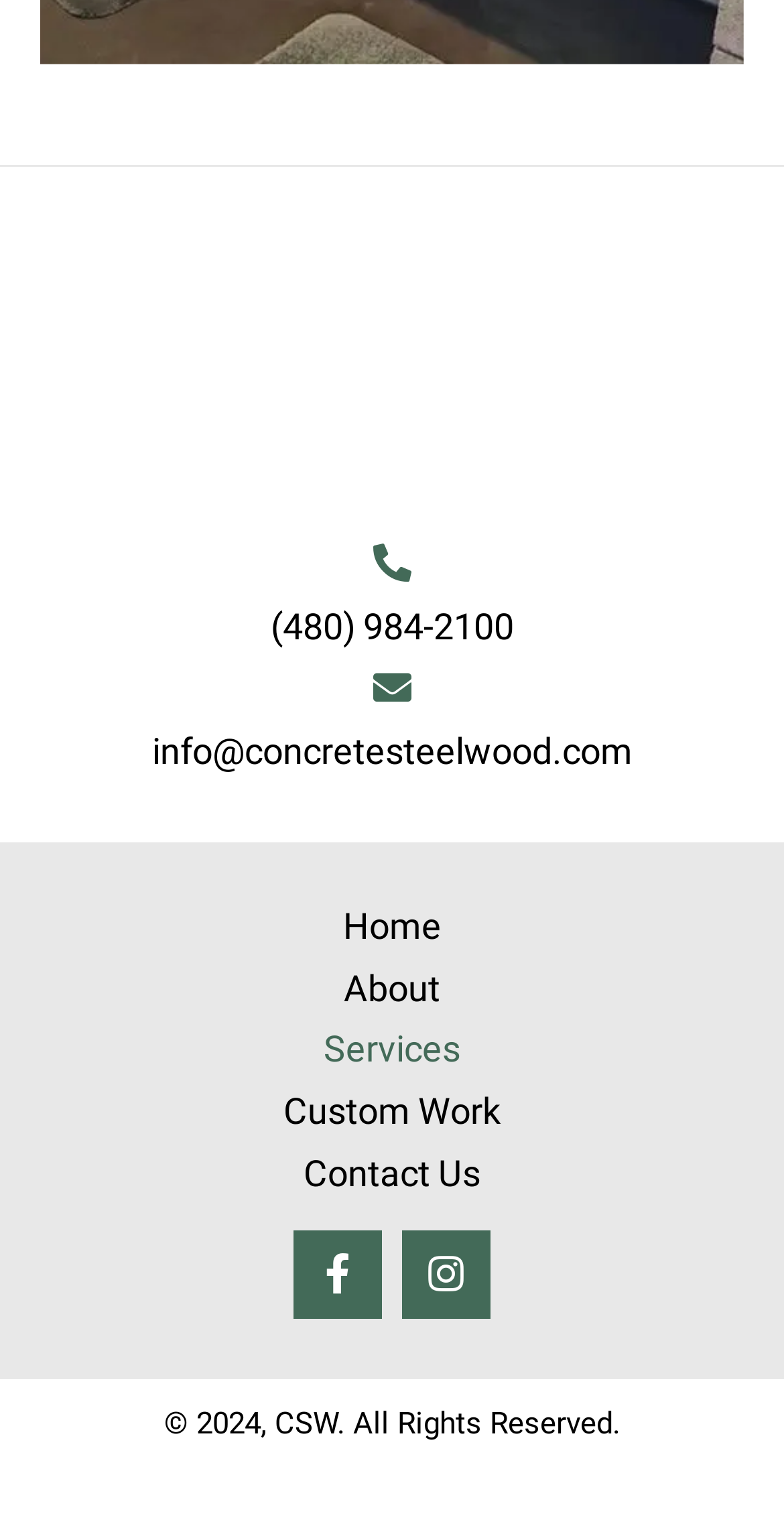Answer the question below using just one word or a short phrase: 
What is the company's email address?

info@concretesteelwood.com